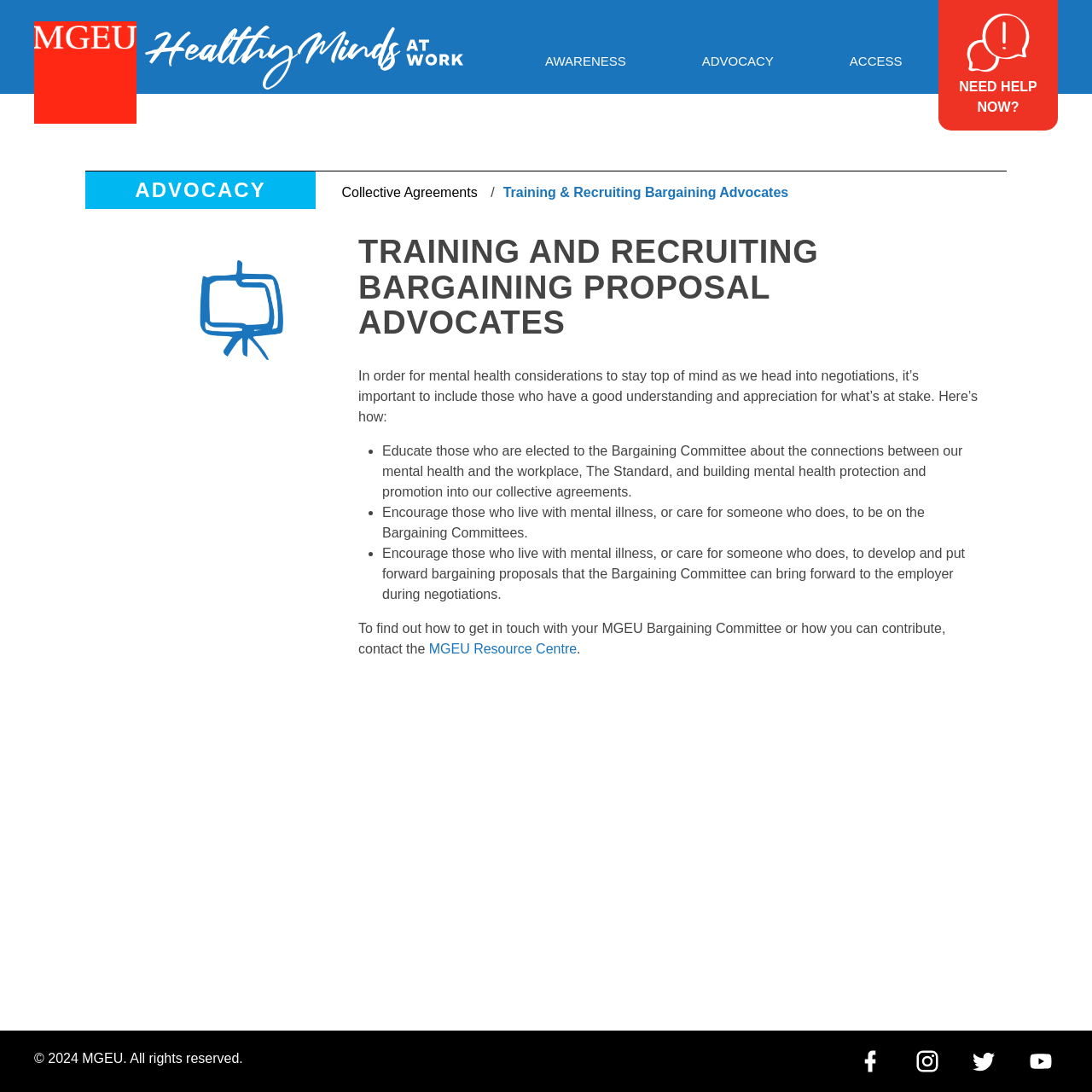How many social media links are at the bottom of the webpage?
Please look at the screenshot and answer using one word or phrase.

4